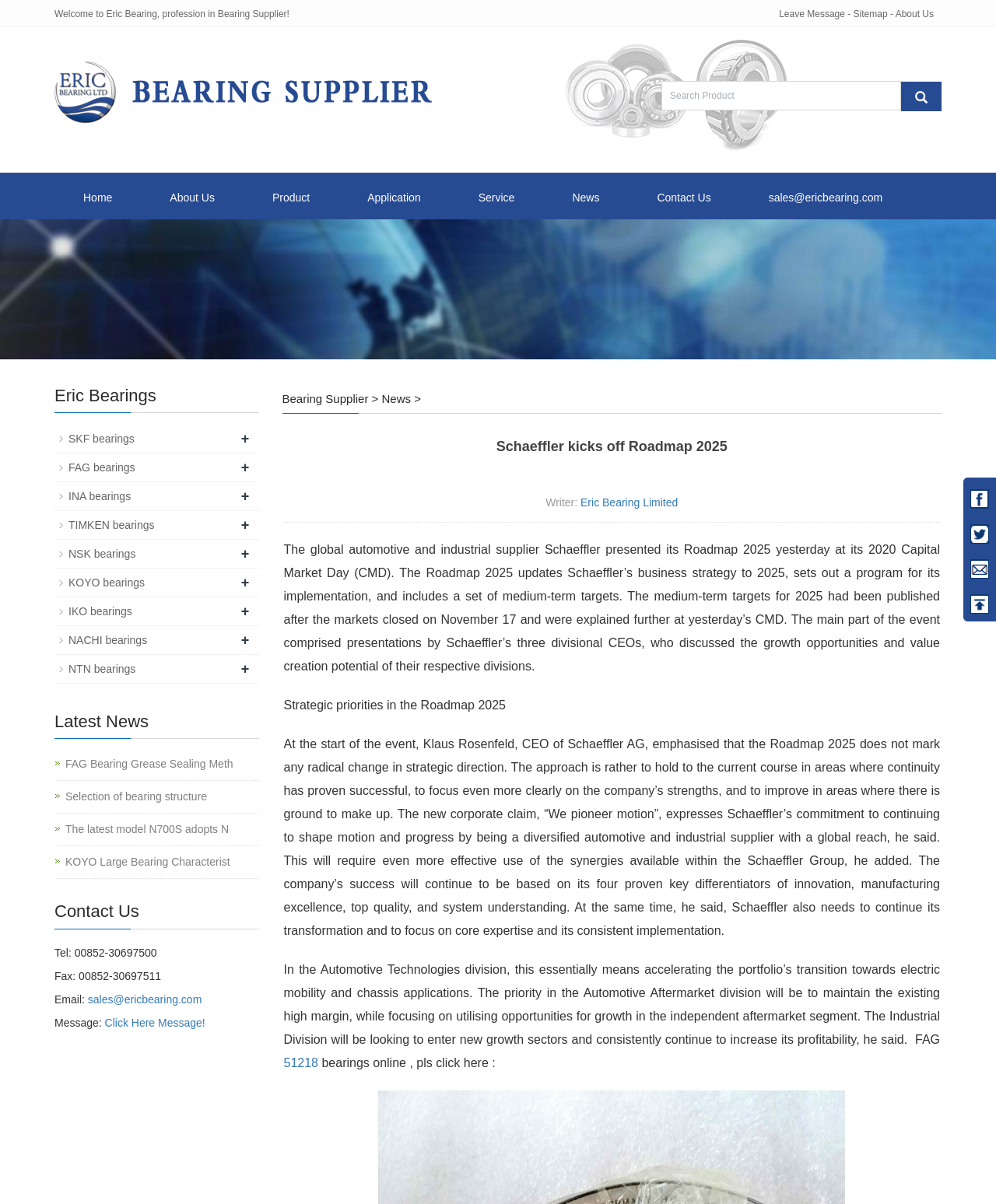Using details from the image, please answer the following question comprehensively:
How many types of bearings are listed on the webpage?

The types of bearings listed on the webpage are SKF, FAG, INA, TIMKEN, NSK, KOYO, and IKO. These can be found in the section with the heading 'Eric Bearings'.